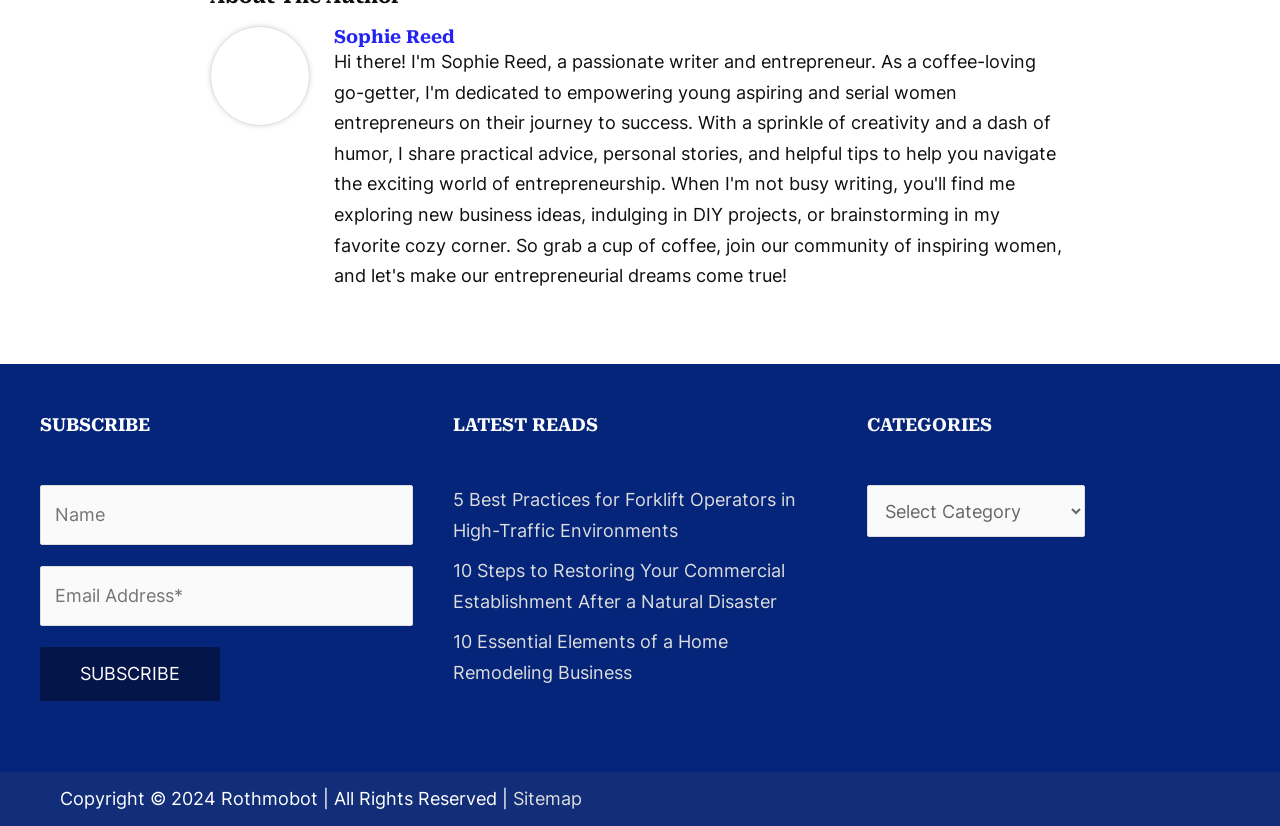How many articles are listed under 'LATEST READS'?
Craft a detailed and extensive response to the question.

Under the 'LATEST READS' heading, there are three links to articles: '5 Best Practices for Forklift Operators in High-Traffic Environments', '10 Steps to Restoring Your Commercial Establishment After a Natural Disaster', and '10 Essential Elements of a Home Remodeling Business'.